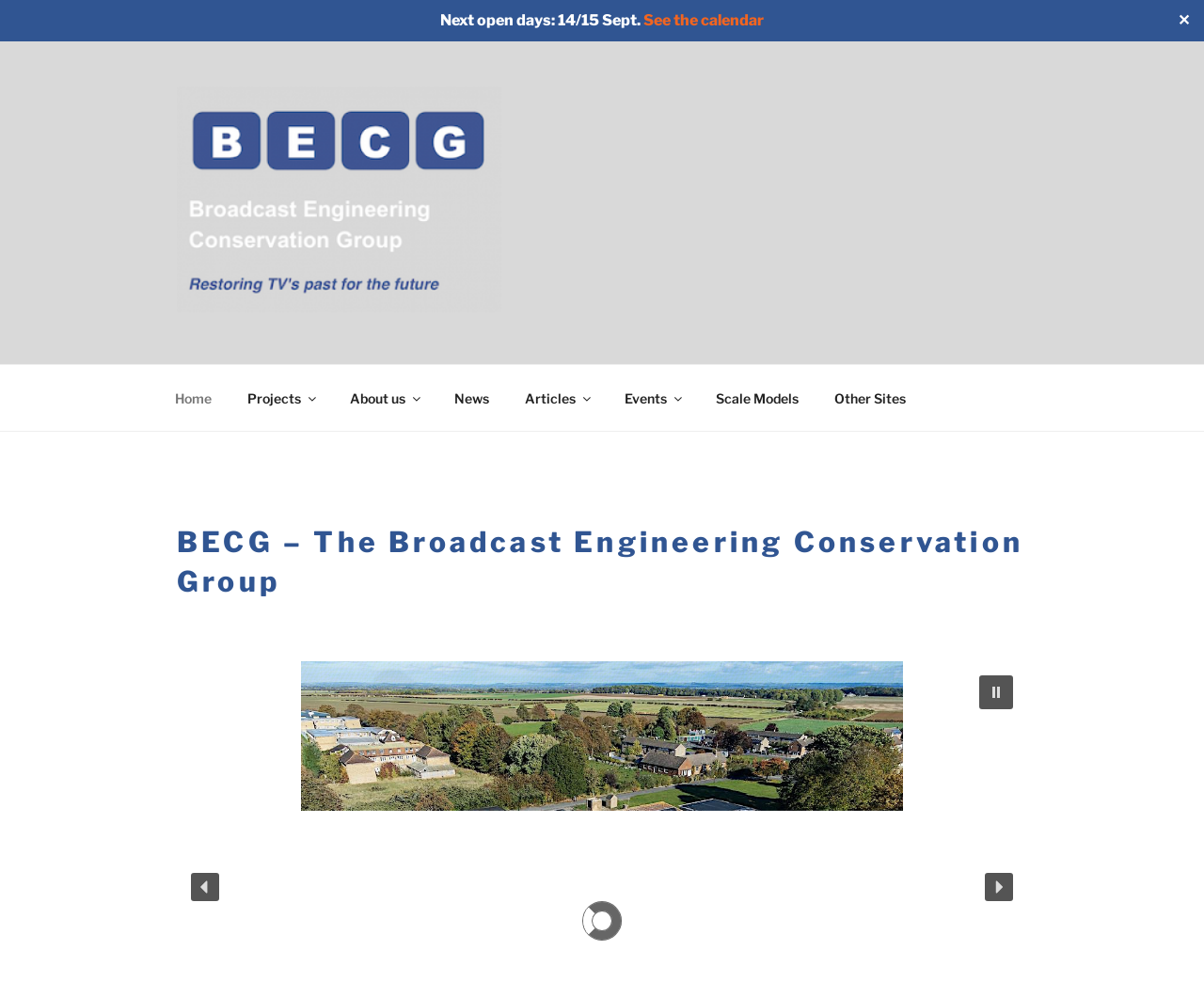How many menu items are in the top menu?
Provide an in-depth and detailed explanation in response to the question.

The answer can be found by counting the number of link elements that are children of the navigation element 'Top Menu', which are 'Home', 'Projects', 'About us', 'News', 'Articles', 'Events', 'Scale Models', and 'Other Sites'.